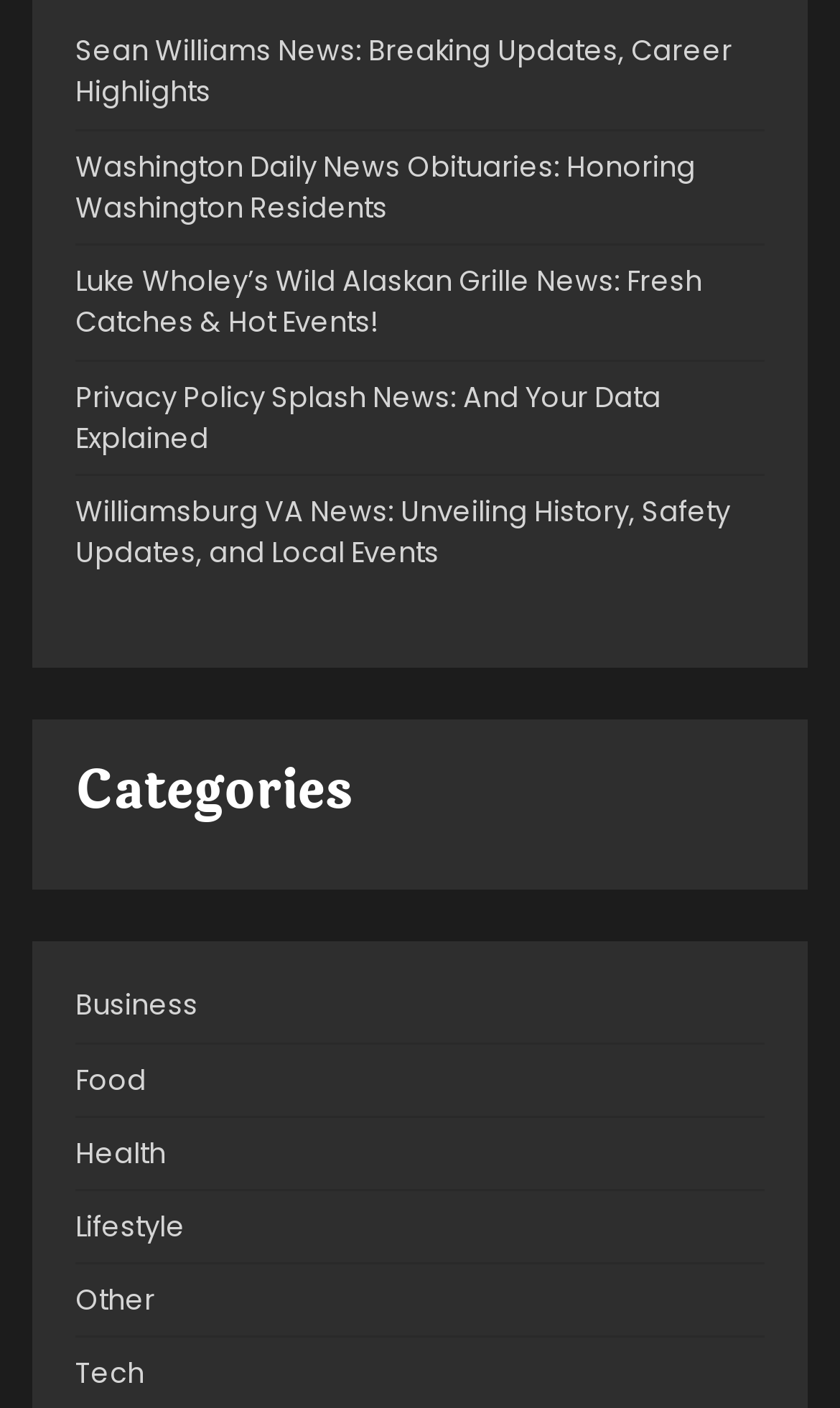Can you show the bounding box coordinates of the region to click on to complete the task described in the instruction: "Read news about Sean Williams"?

[0.09, 0.023, 0.872, 0.079]